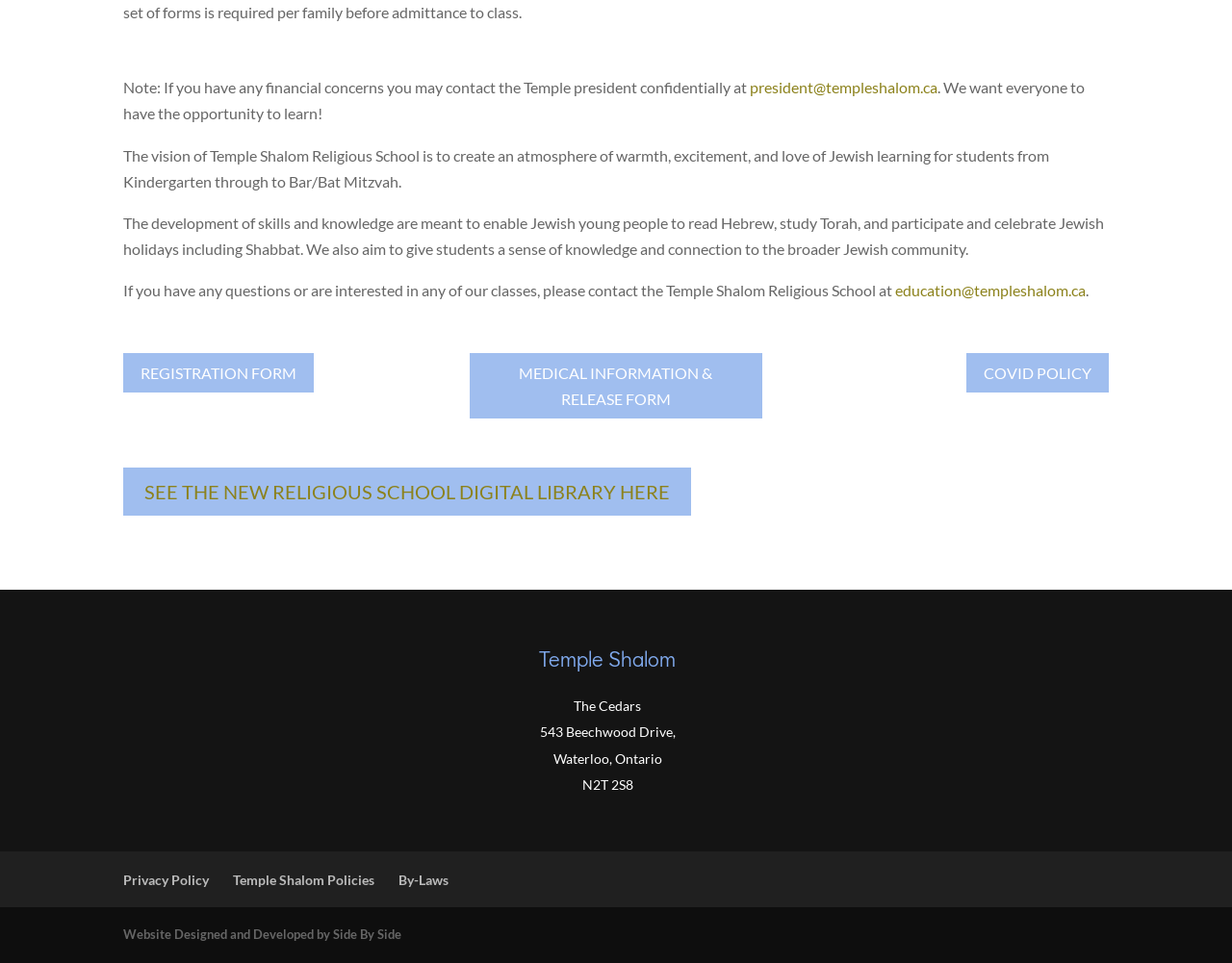Provide the bounding box coordinates of the HTML element this sentence describes: "By-Laws". The bounding box coordinates consist of four float numbers between 0 and 1, i.e., [left, top, right, bottom].

[0.323, 0.905, 0.364, 0.922]